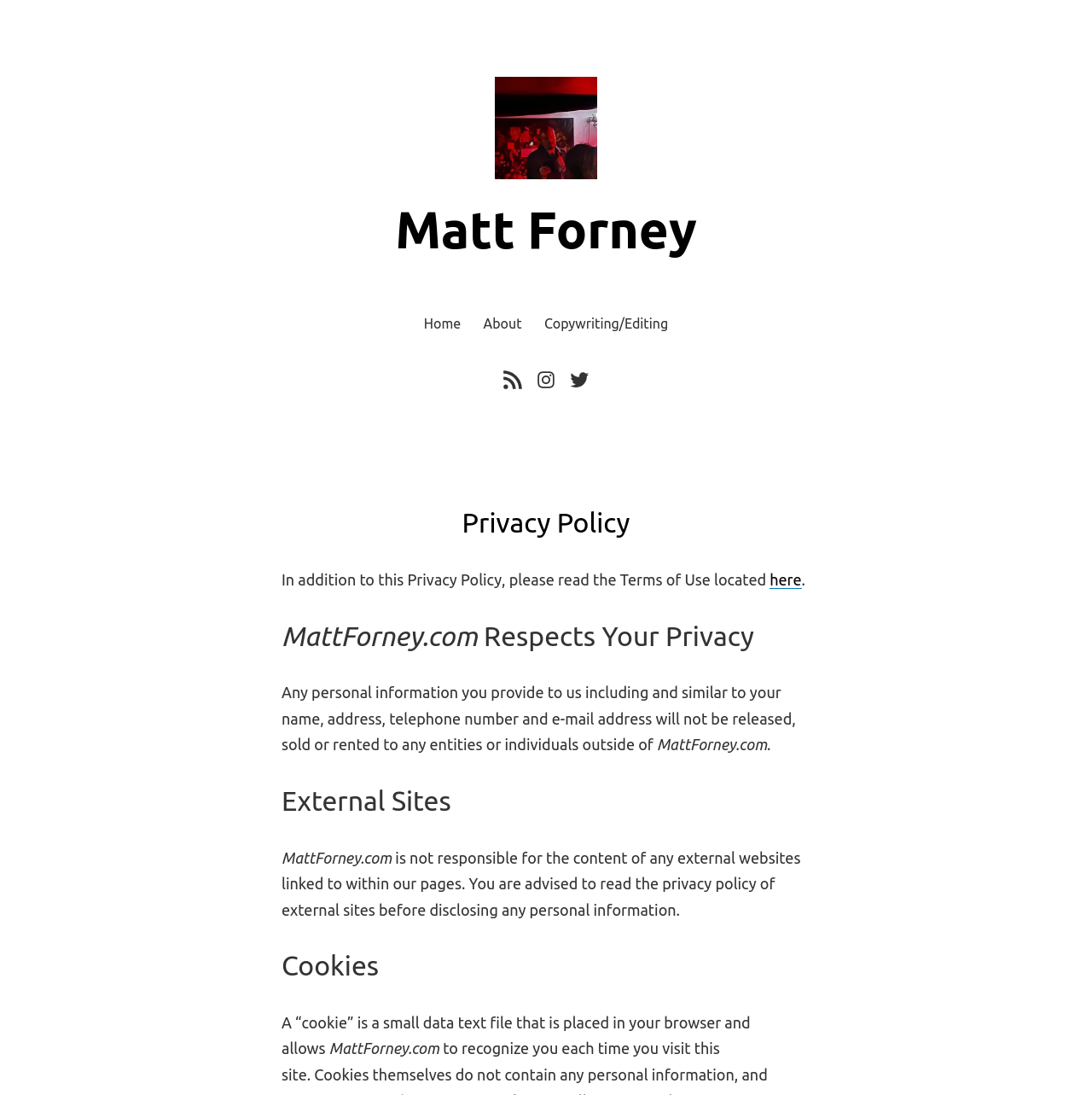Please determine the bounding box coordinates of the element's region to click for the following instruction: "Read the Terms of Use".

[0.705, 0.521, 0.734, 0.538]